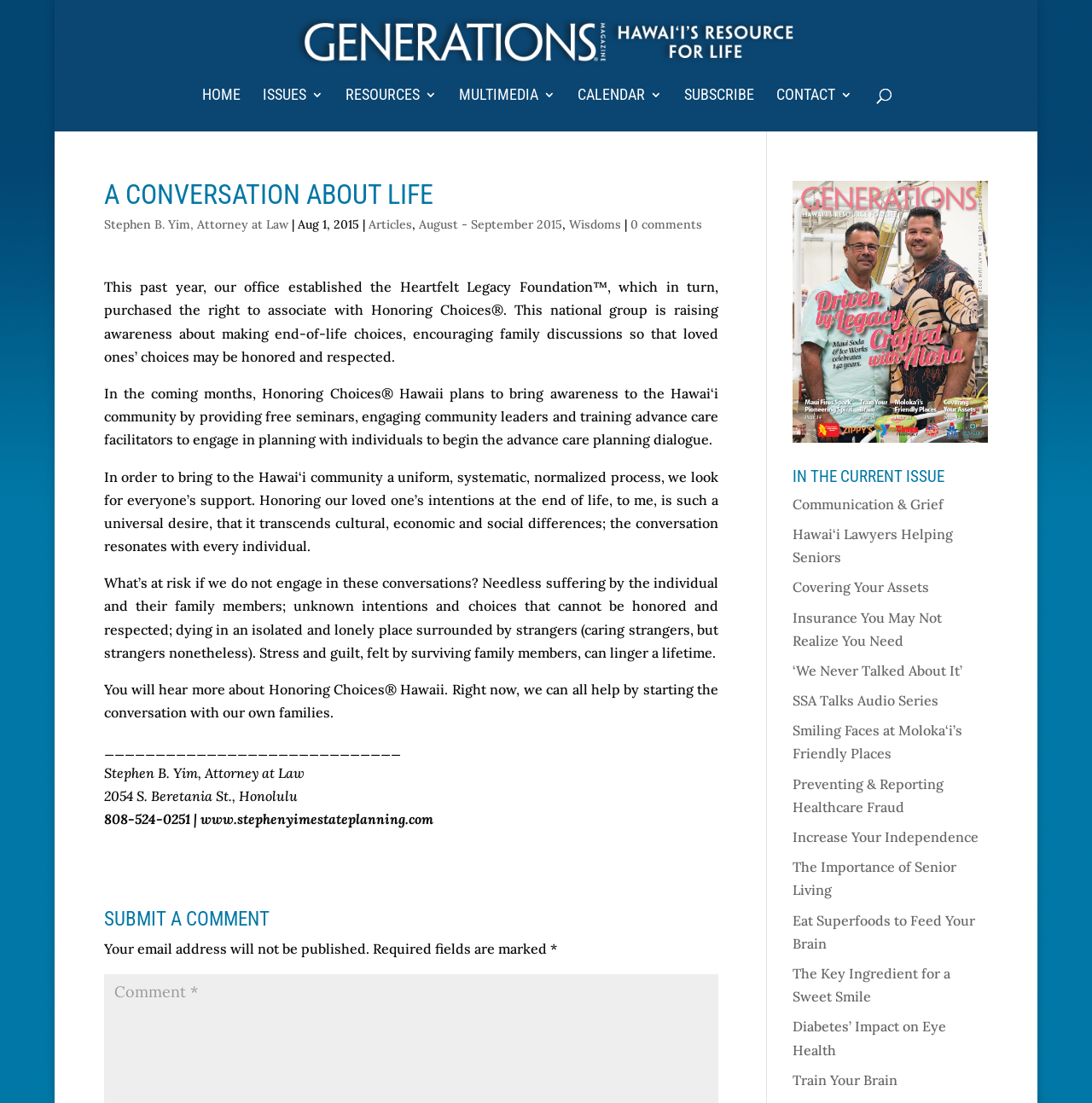What is the location of Stephen B. Yim's office? Using the information from the screenshot, answer with a single word or phrase.

2054 S. Beretania St., Honolulu